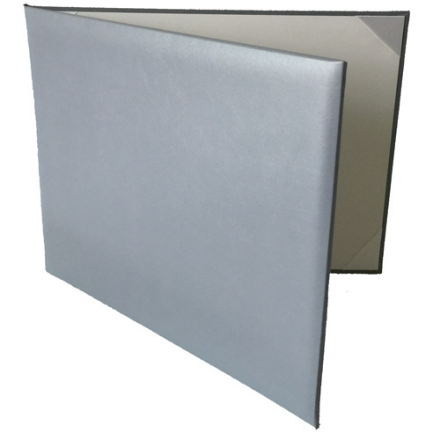Paint a vivid picture of the image with your description.

This image showcases a stylish document folder designed for holding certificates and diplomas. The folder features a sleek silver-grey exterior made from premium regular leatherette material, ensuring durability and a professional appearance. It is designed to comfortably fit an 8.5 x 11.5 inch diploma, making it ideal for commemorating academic achievements. Inside, the folder boasts double-sided white cardstock lining panels, enhancing its elegance while offering protection. The folder also includes double acetate protector overlays, ensuring the diploma remains safe and visible. Its panoramic style allows certificates to be displayed horizontally, and the inclusion of eight white ribbon corners gives it a refined touch. The folder's 3mm foam padding adds a layer of cushioning, making it both practical and visually appealing. This product is ready for personal imprinting, allowing for customization to match individual preferences or branding needs.